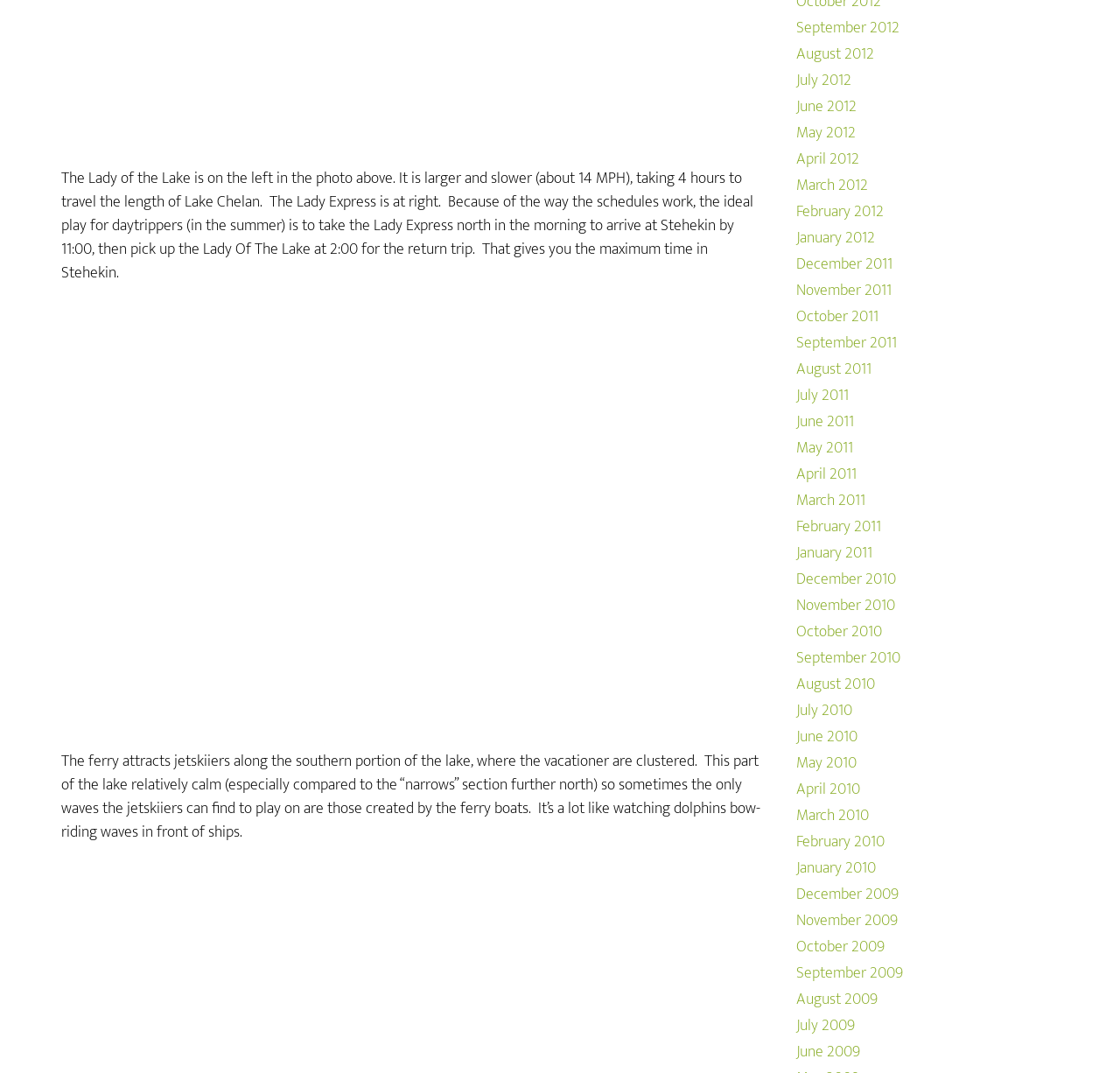Please give a short response to the question using one word or a phrase:
What is the ideal play for daytrippers in the summer?

Take Lady Express north in morning, Lady of the Lake at 2:00 pm